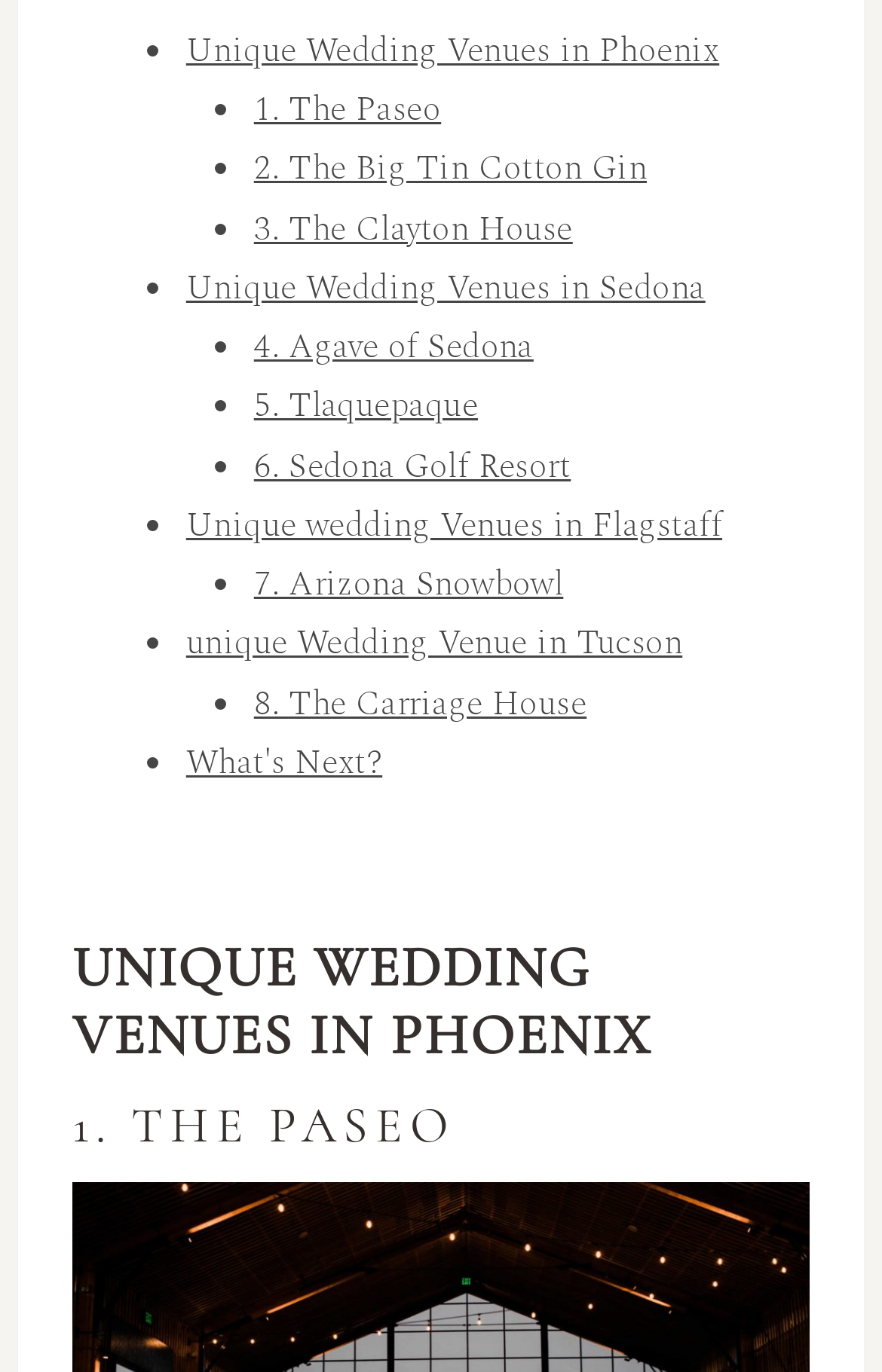Find the bounding box coordinates of the area to click in order to follow the instruction: "Click on Unique Wedding Venues in Phoenix".

[0.211, 0.018, 0.816, 0.056]